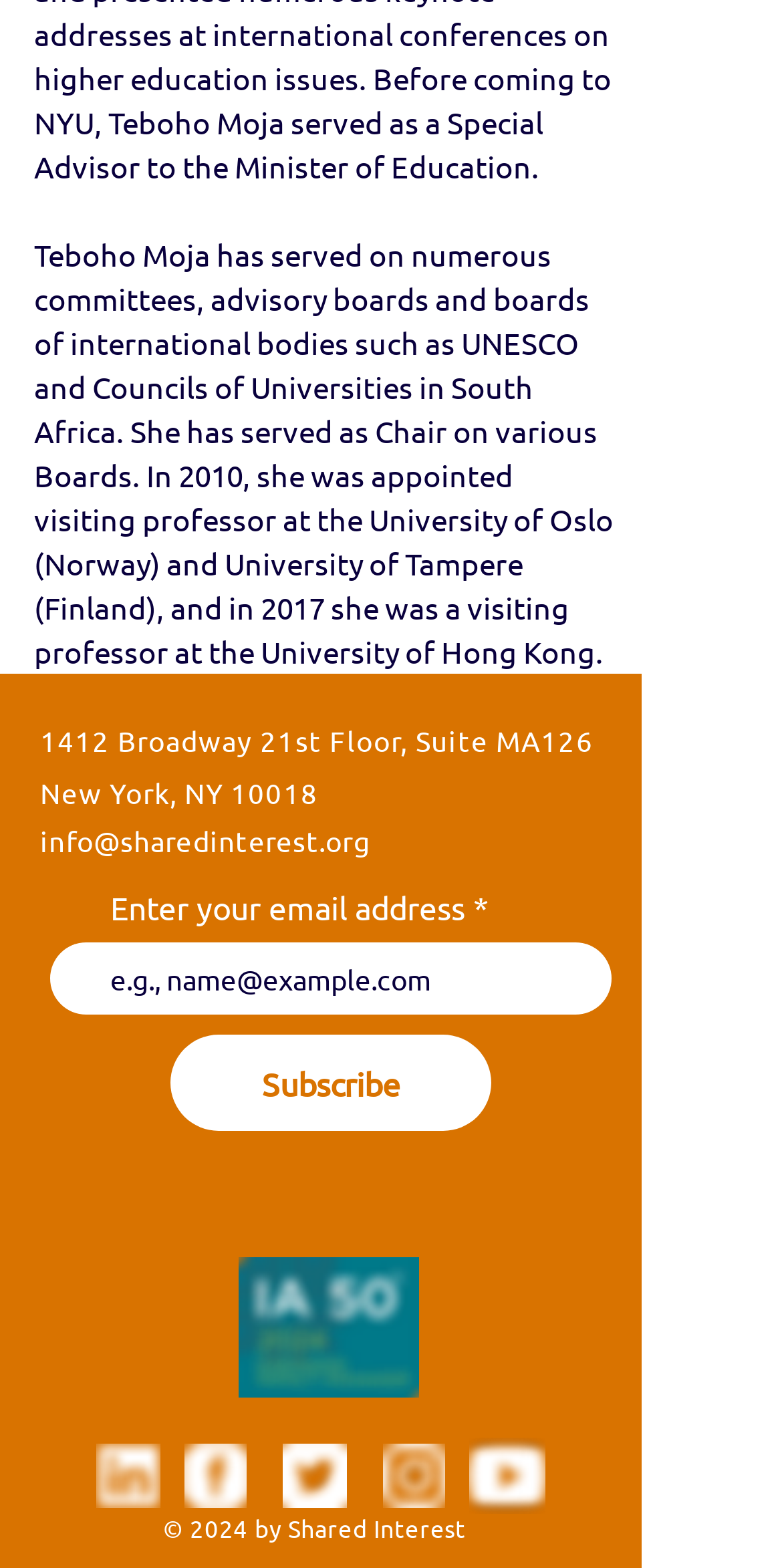Based on the image, please elaborate on the answer to the following question:
What is Teboho Moja's experience?

Based on the StaticText element at the top of the webpage, it is mentioned that Teboho Moja has served on numerous committees, advisory boards, and boards of international bodies such as UNESCO and Councils of Universities in South Africa.